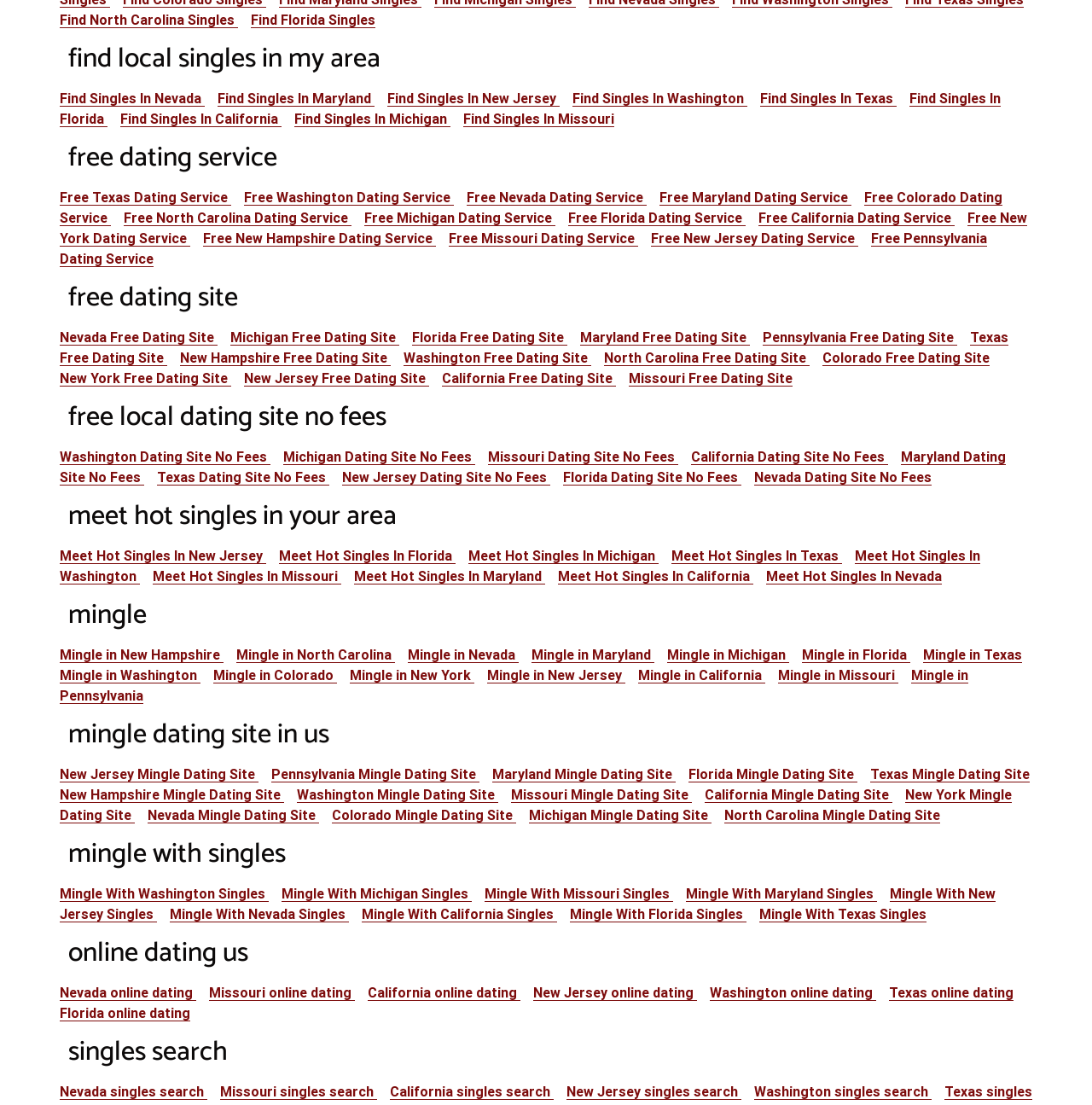Provide the bounding box coordinates of the section that needs to be clicked to accomplish the following instruction: "Meet hot singles in New Jersey."

[0.055, 0.495, 0.244, 0.51]